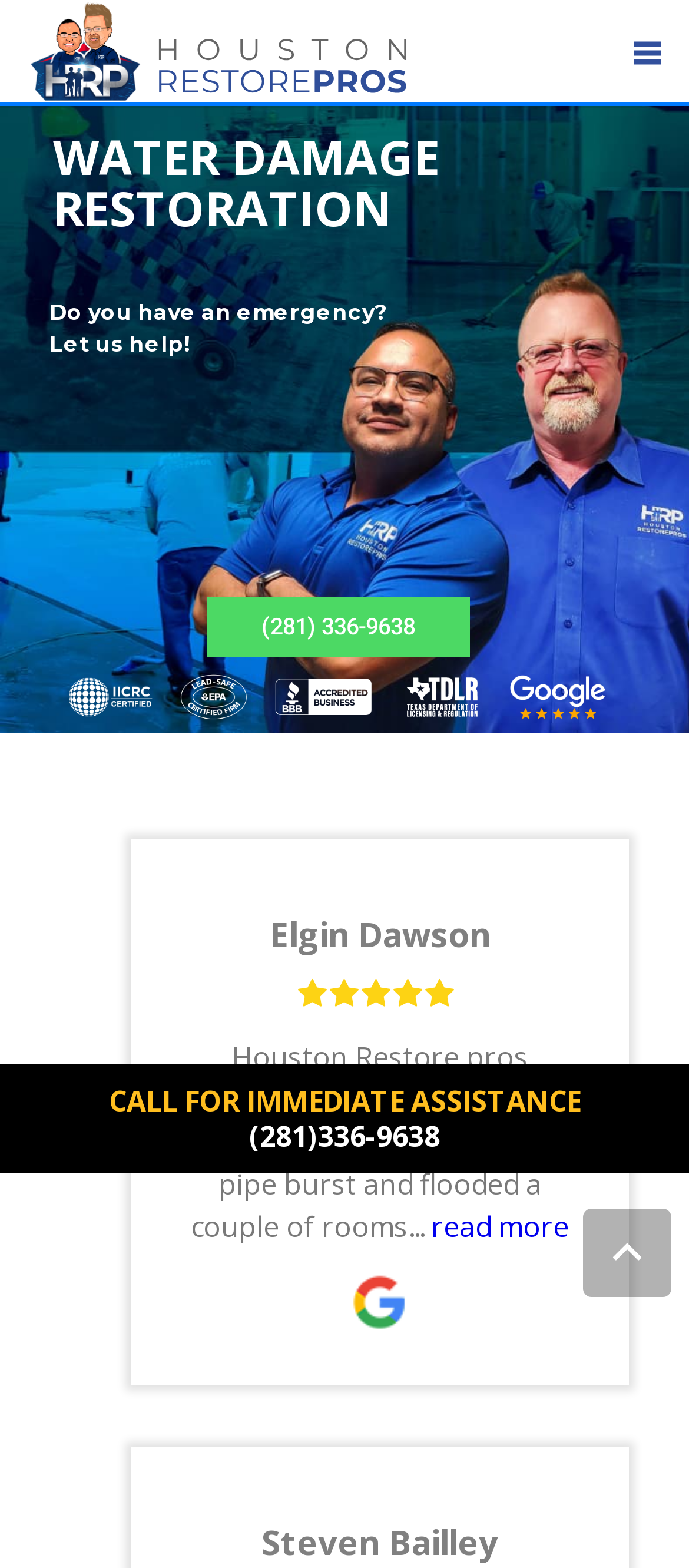Based on the description "alt="google logo"", find the bounding box of the specified UI element.

[0.51, 0.824, 0.592, 0.848]